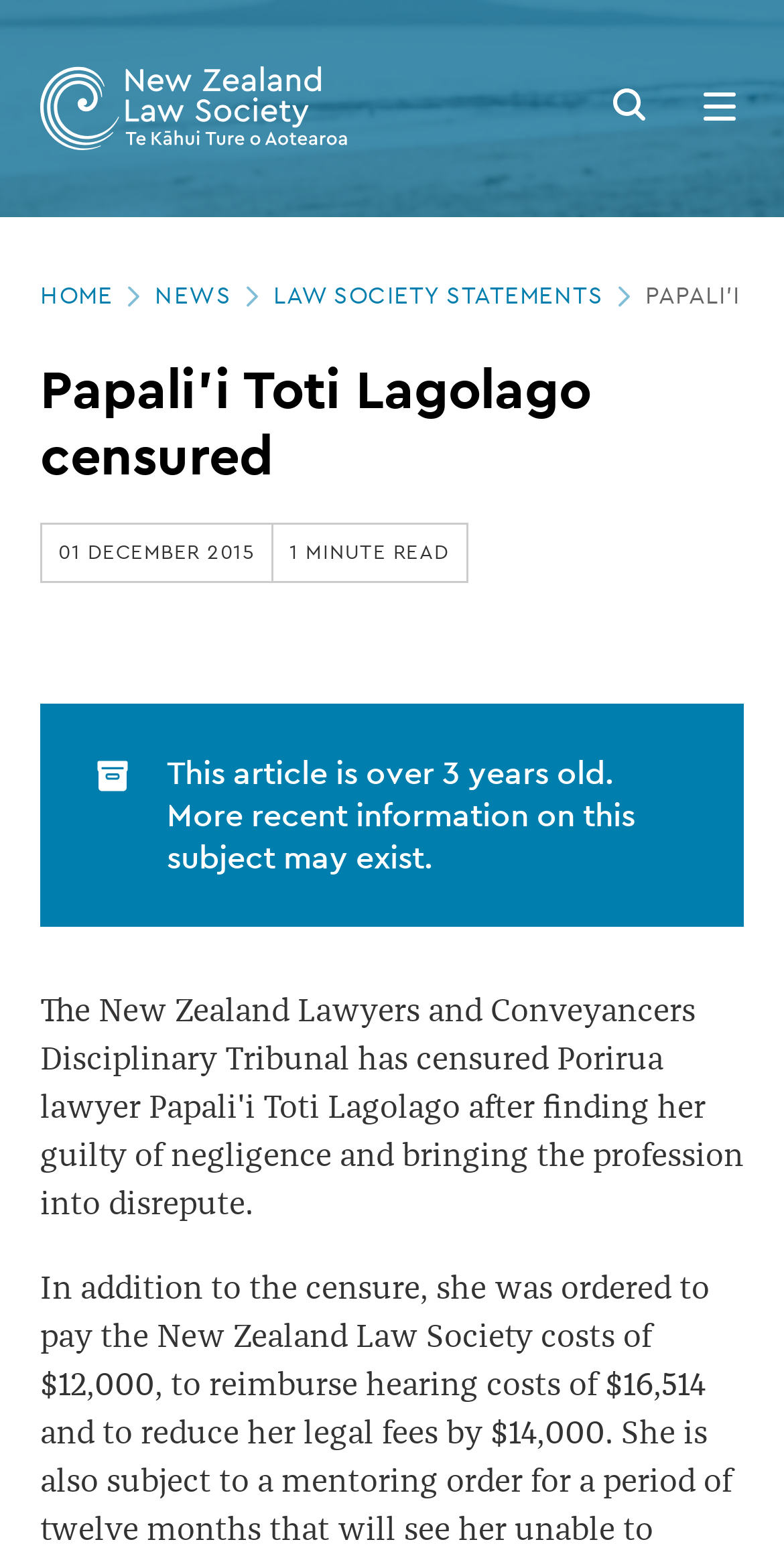Produce an extensive caption that describes everything on the webpage.

The webpage is about Papali’i Toti Lagolago being censured, as indicated by the title. At the top left corner, there is a New Zealand Law Society logo, which is a link. Next to it, on the top right corner, there are two buttons: a search button with a magnifying glass icon and an open menu button with a hamburger icon.

Below the top section, there is a navigation menu that spans across the page, with three links: "HOME", "NEWS", and "LAW SOCIETY STATEMENTS", each accompanied by a chevron-right icon. 

The main content of the page is a news article with the title "Papali’i Toti Lagolago censured" in a large font. The article has a timestamp, "01 DECEMBER 2015", and a reading time, "1 MINUTE READ", displayed below the title. There is also an archive icon and a note stating that the article is over 3 years old, with a suggestion to look for more recent information on the subject.